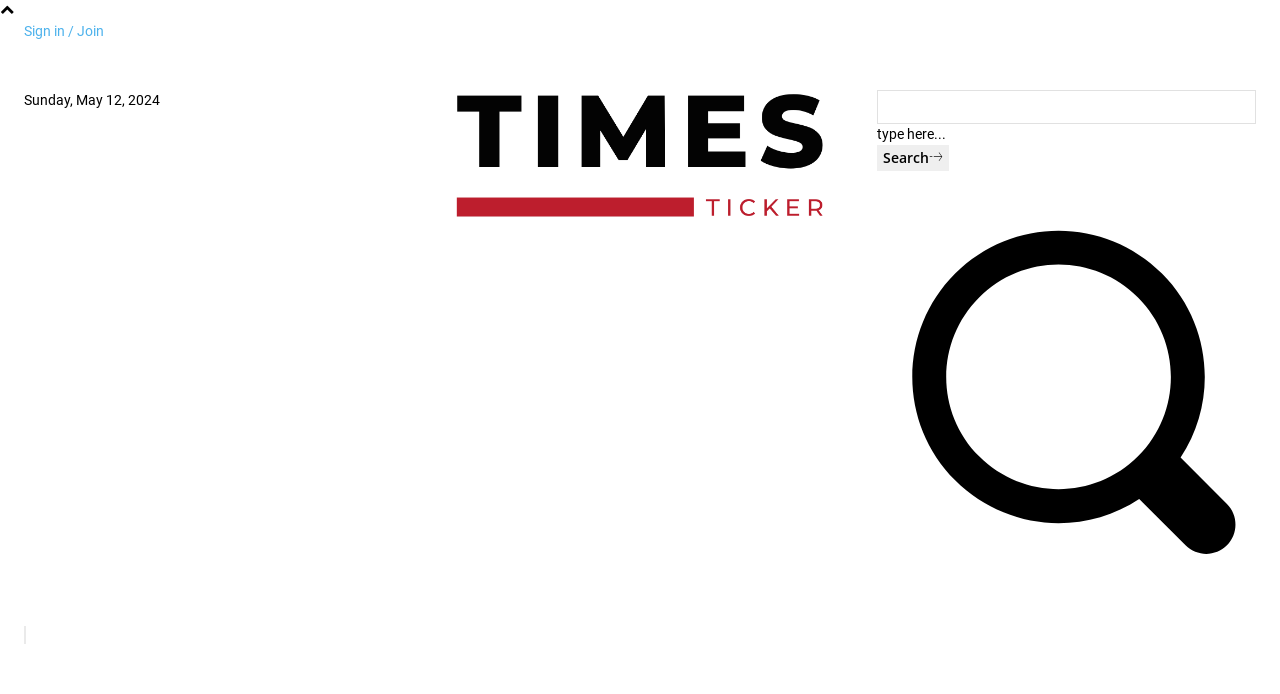Can you identify and provide the main heading of the webpage?

A. Ramachandran’s Dazzling Sculpture Exhibition: A Fusion of Cultures